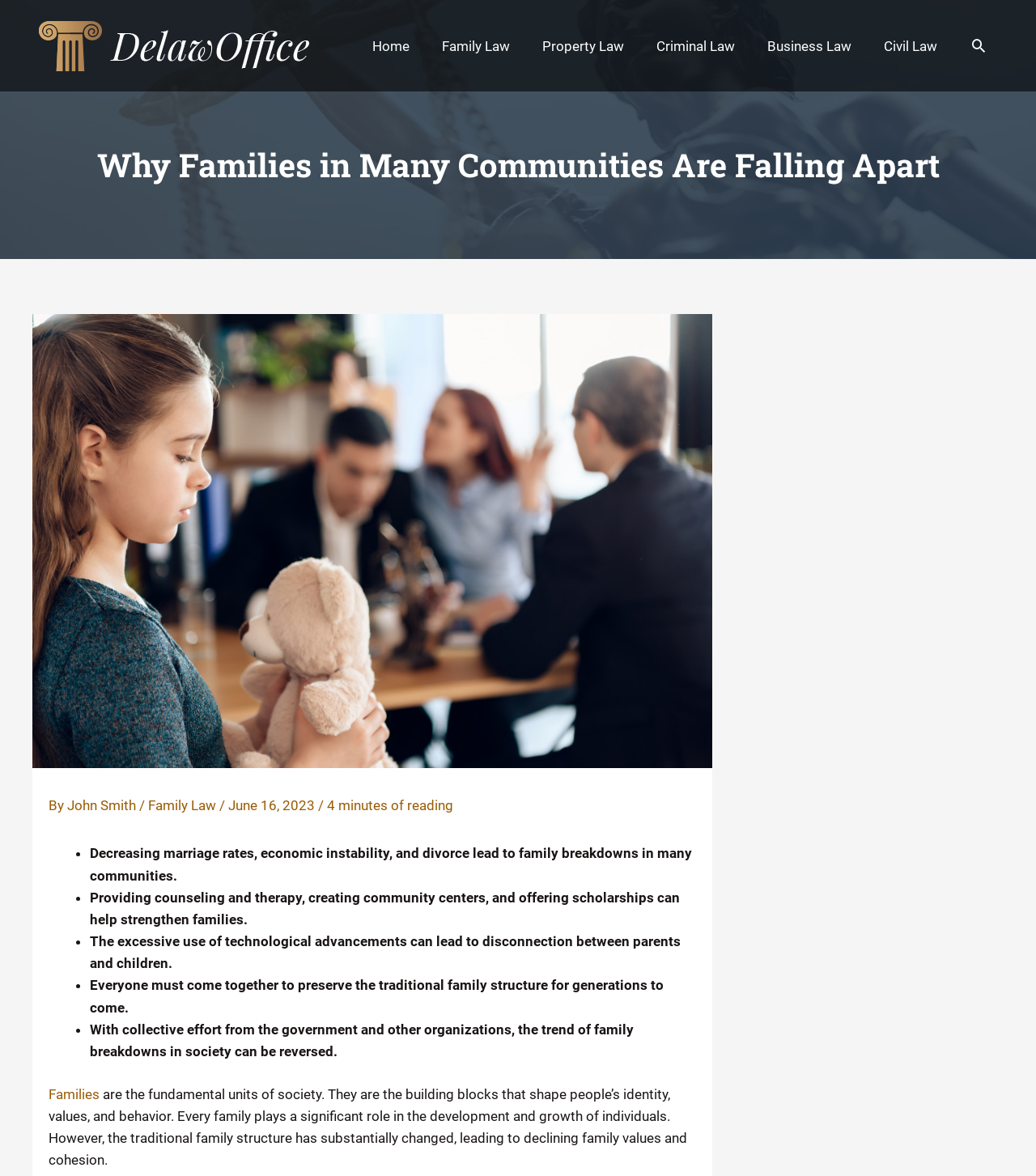Pinpoint the bounding box coordinates of the clickable element needed to complete the instruction: "Navigate to Family Law page". The coordinates should be provided as four float numbers between 0 and 1: [left, top, right, bottom].

[0.411, 0.015, 0.508, 0.062]